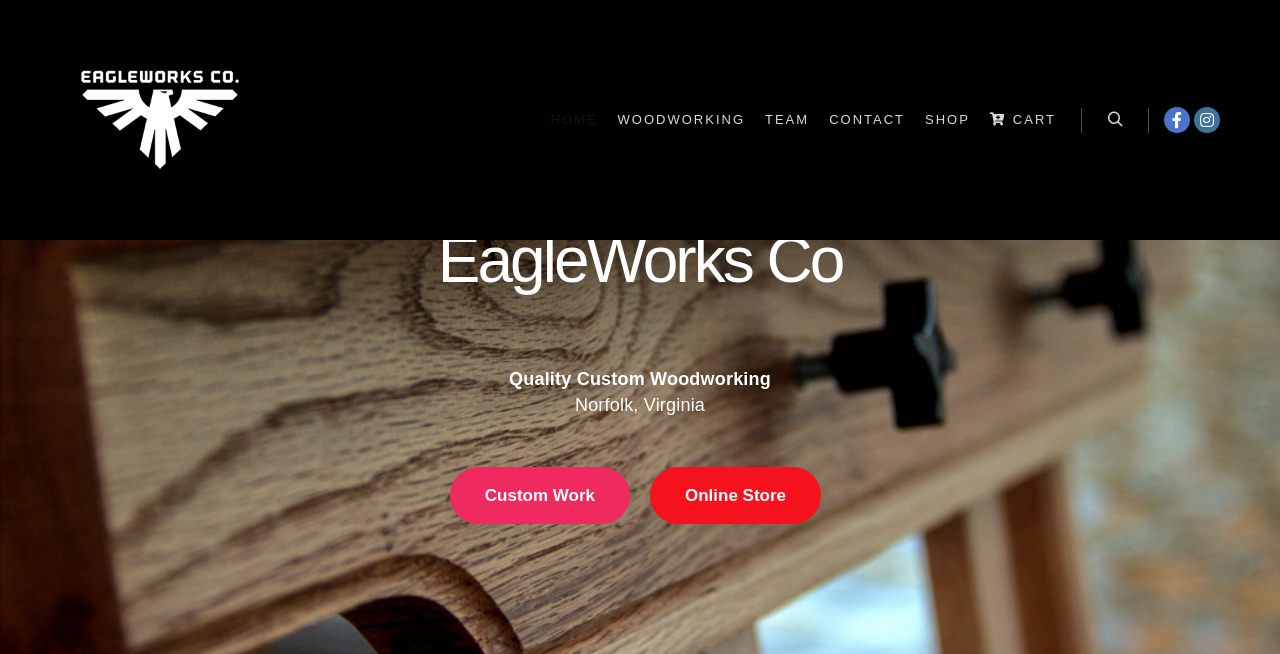Using the format (top-left x, top-left y, bottom-right x, bottom-right y), and given the element description, identify the bounding box coordinates within the screenshot: title="Facebook"

[0.909, 0.164, 0.93, 0.203]